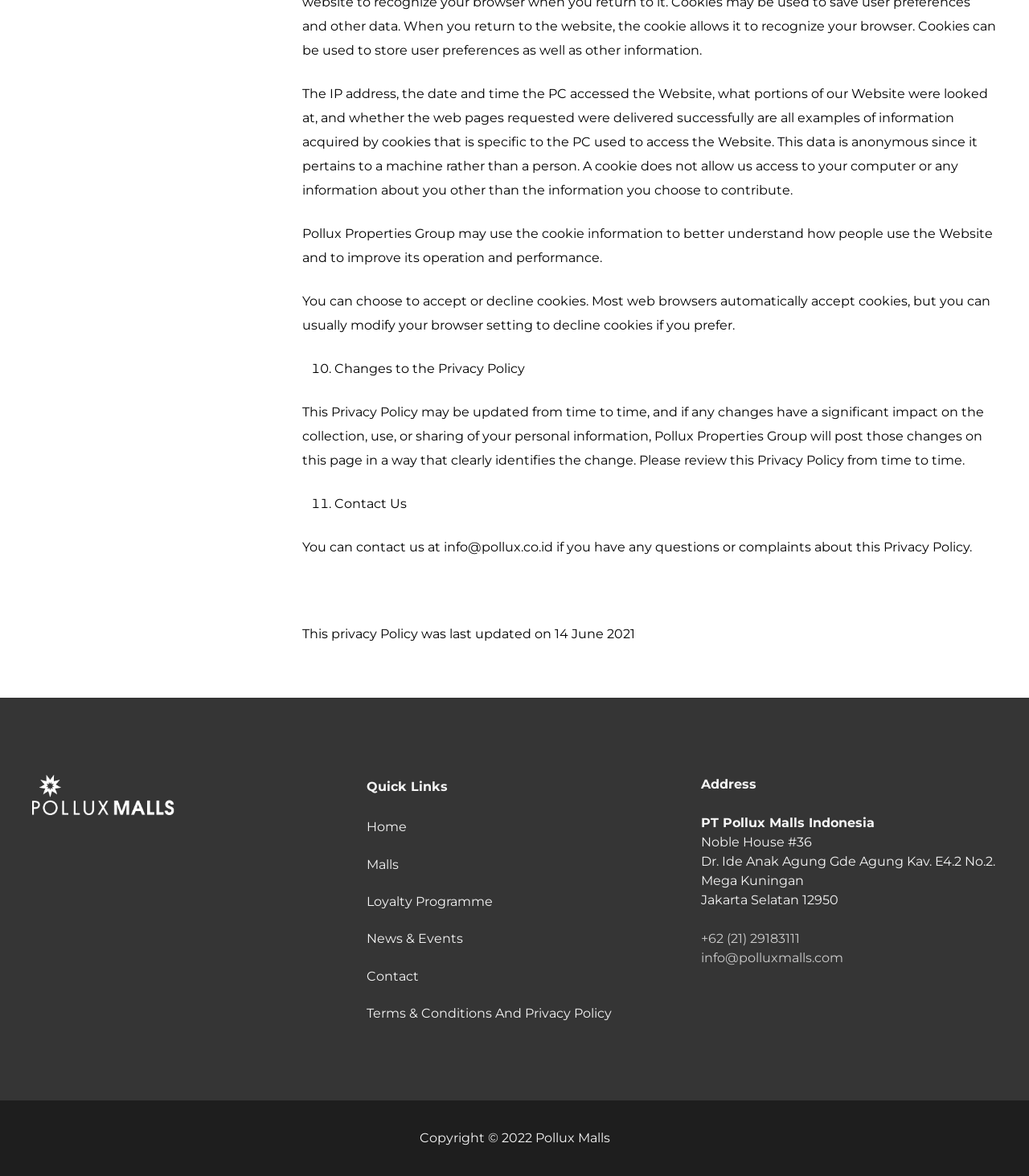Give the bounding box coordinates for this UI element: "Contact". The coordinates should be four float numbers between 0 and 1, arranged as [left, top, right, bottom].

[0.356, 0.824, 0.407, 0.837]